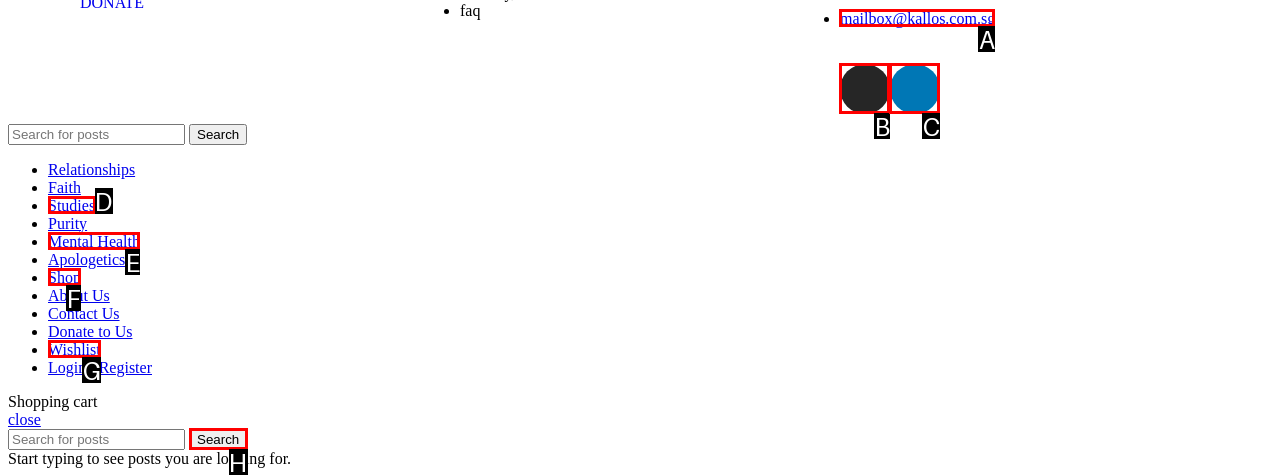Identify the correct HTML element to click for the task: Read Love NOTES. Provide the letter of your choice.

None